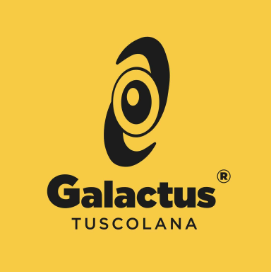What is the typography of the brand name 'Galactus'?
Please answer the question with as much detail as possible using the screenshot.

According to the caption, the name 'Galactus' is featured in bold, black typography, which reinforces the brand identity. This suggests that the typography of the brand name 'Galactus' is bold and black in color.